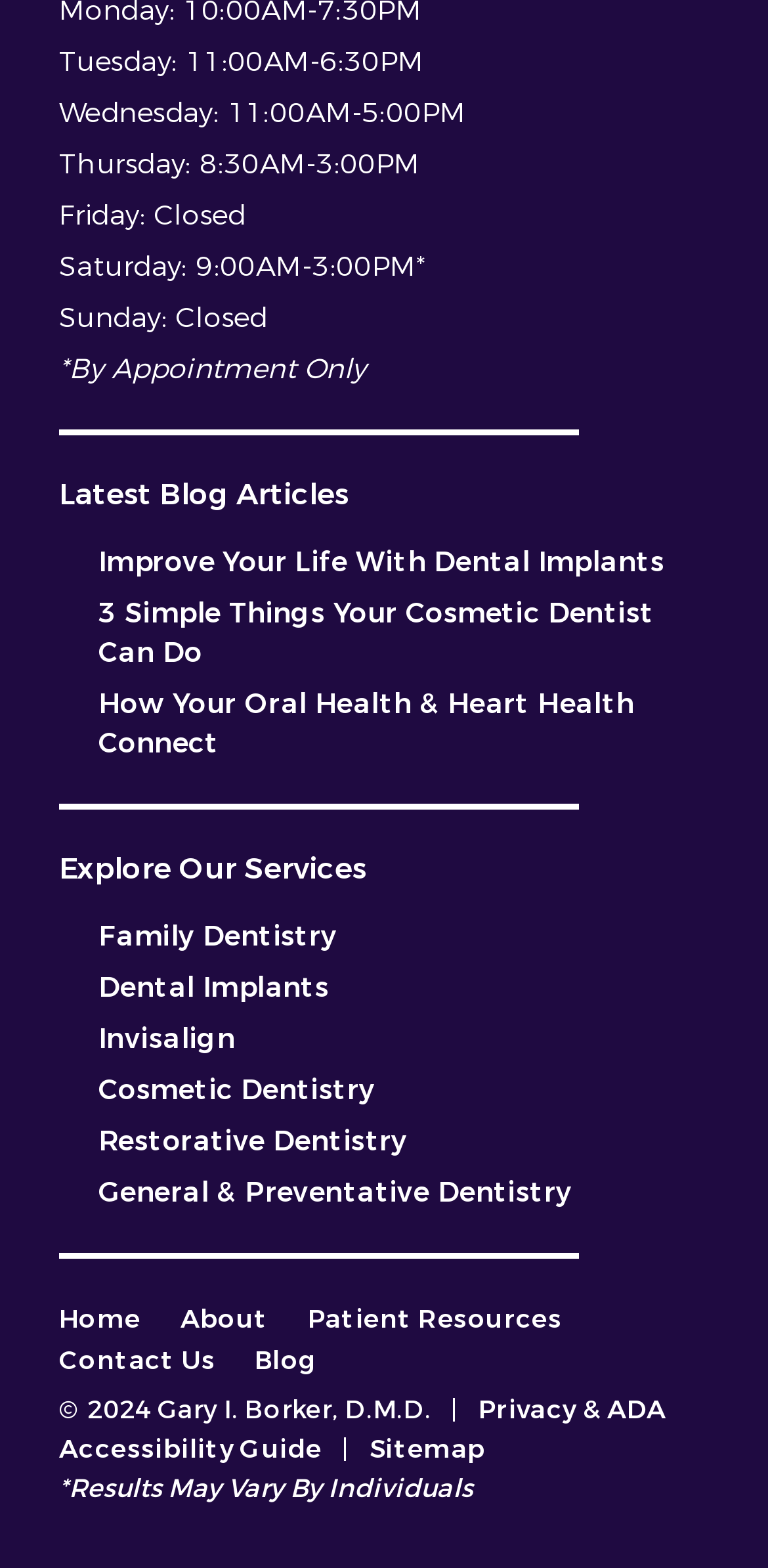From the given element description: "Family Dentistry", find the bounding box for the UI element. Provide the coordinates as four float numbers between 0 and 1, in the order [left, top, right, bottom].

[0.128, 0.586, 0.439, 0.61]